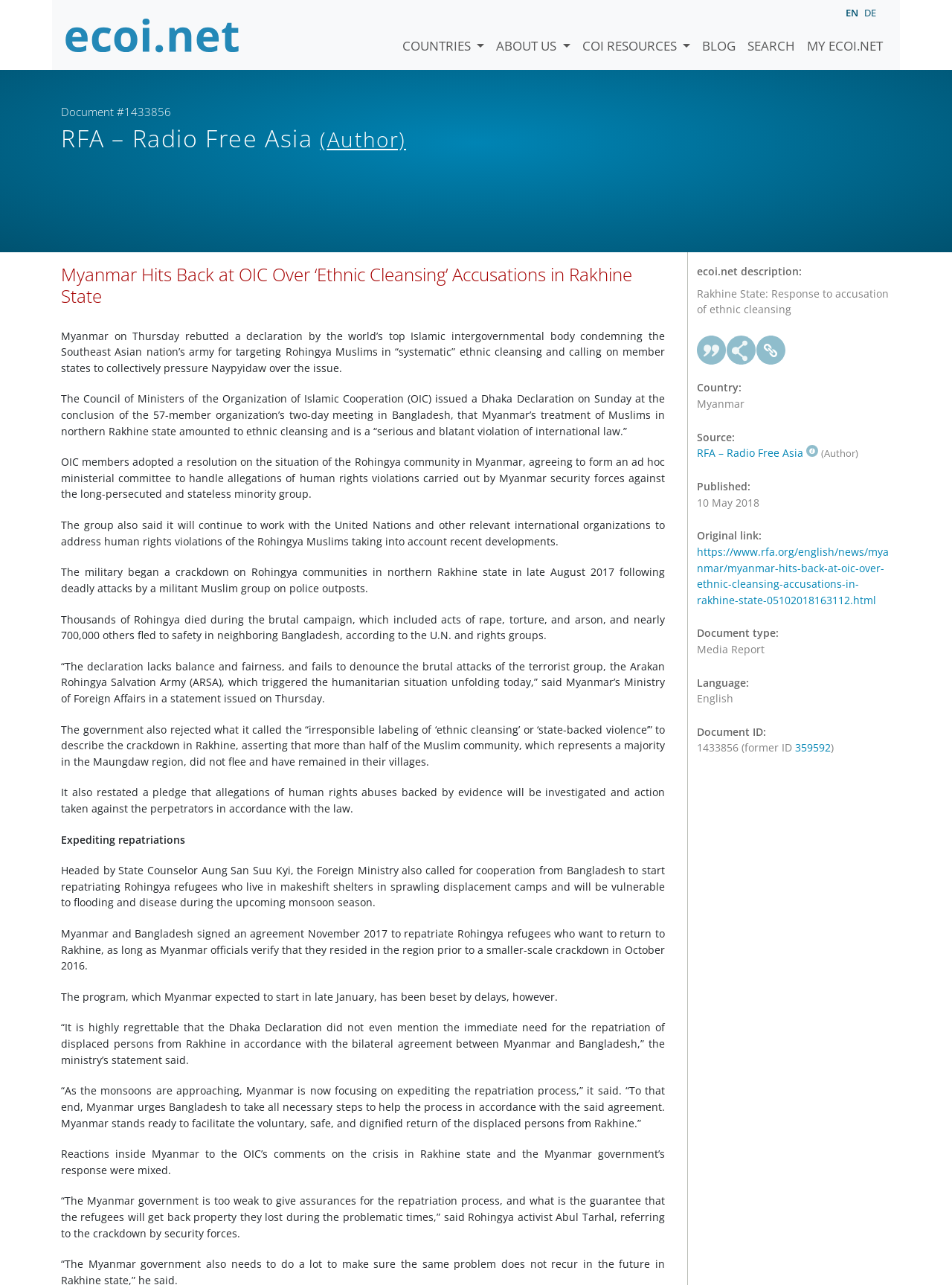What is the name of the news organization that published the article?
Analyze the image and provide a thorough answer to the question.

The question is asking about the name of the news organization that published the article. According to the webpage, the article was published by RFA – Radio Free Asia, as indicated by the author information at the top of the webpage.